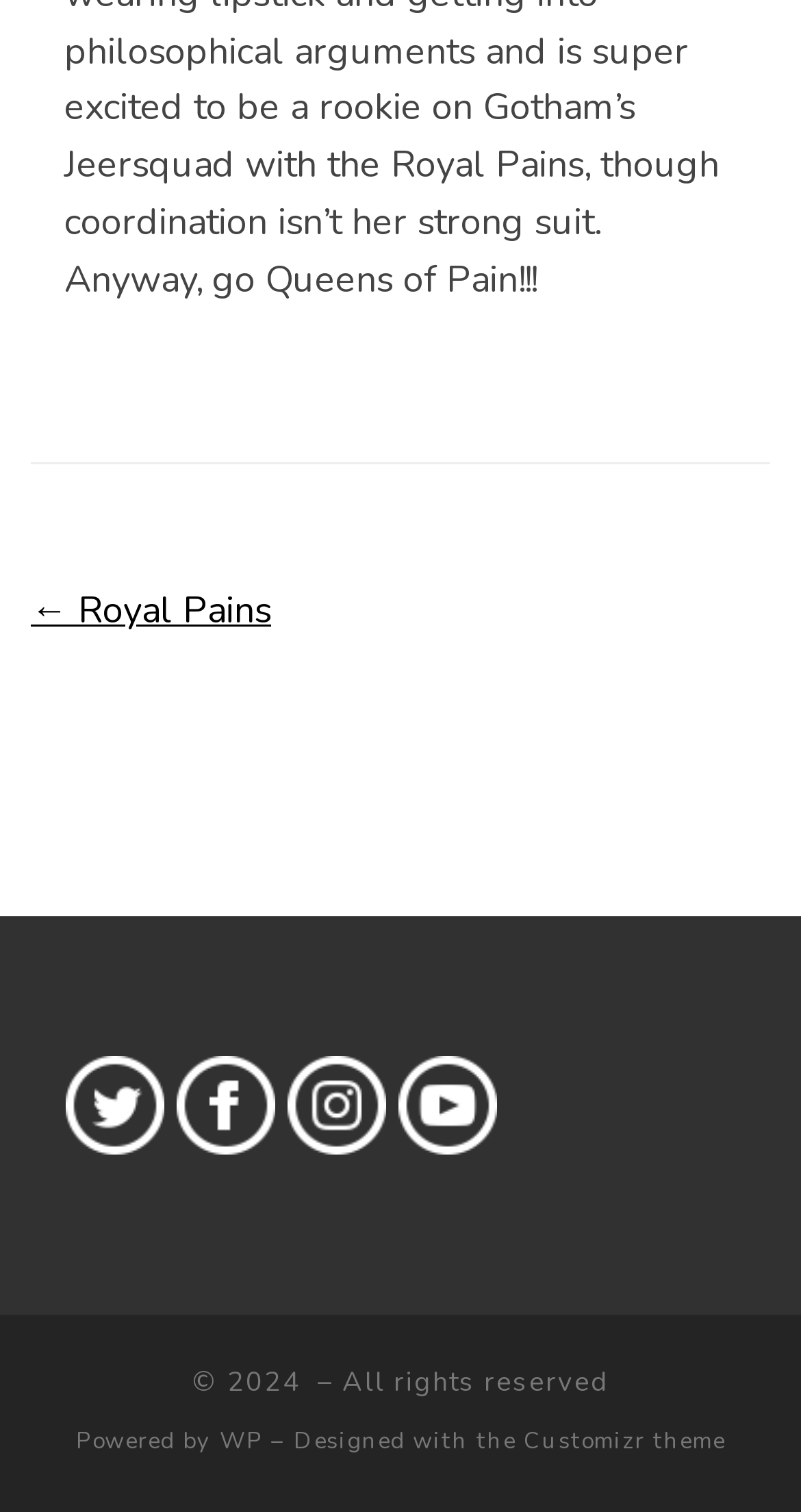How many social media platforms are linked on the webpage?
Provide a detailed answer to the question, using the image to inform your response.

I found four link elements with images and text corresponding to Twitter, Facebook, Instagram, and YouTube, which suggests that there are four social media platforms linked on the webpage.